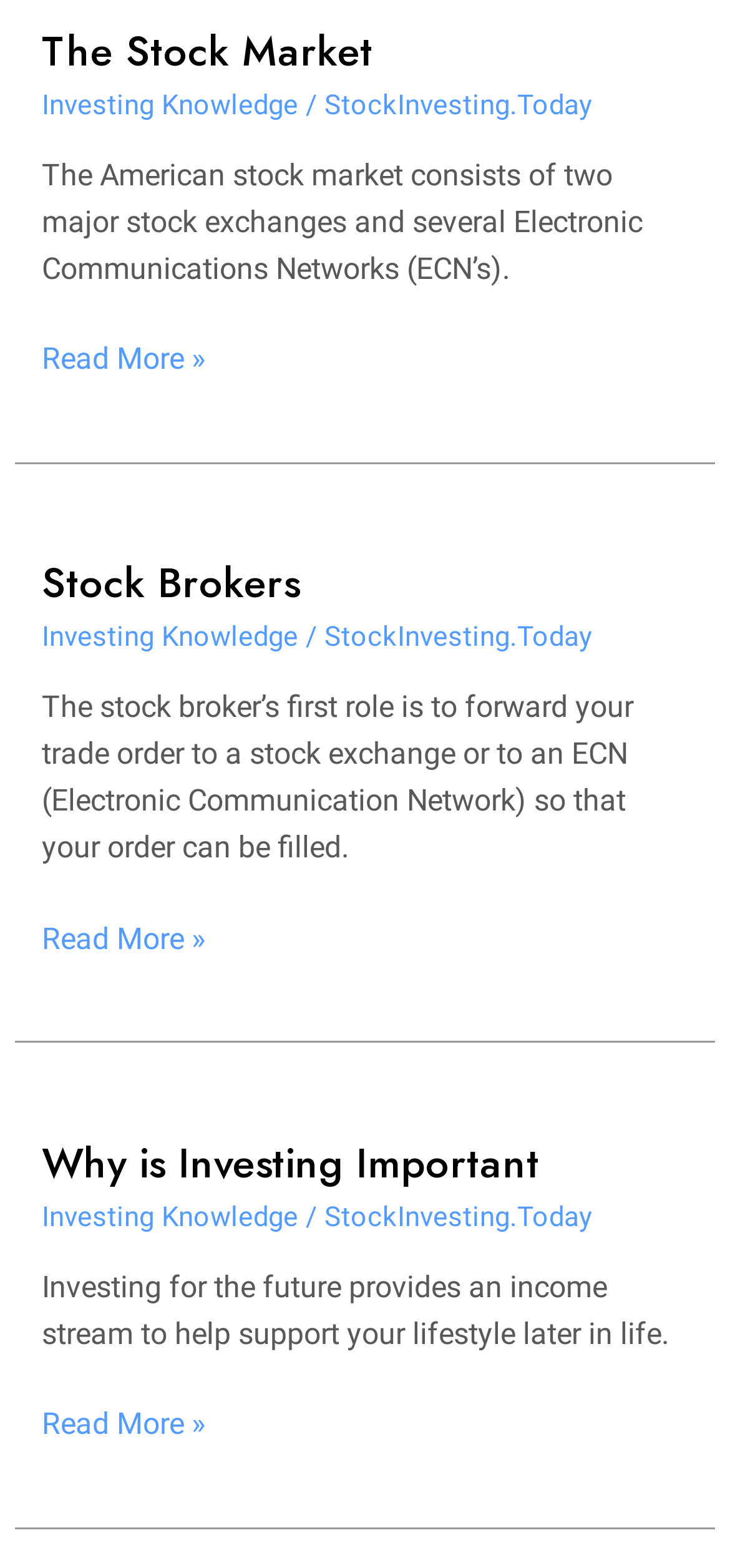Based on the image, please elaborate on the answer to the following question:
How many major stock exchanges are there in the American stock market?

There are two major stock exchanges in the American stock market, as stated in the StaticText element with the text 'The American stock market consists of two major stock exchanges and several Electronic Communications Networks (ECN’s)'.